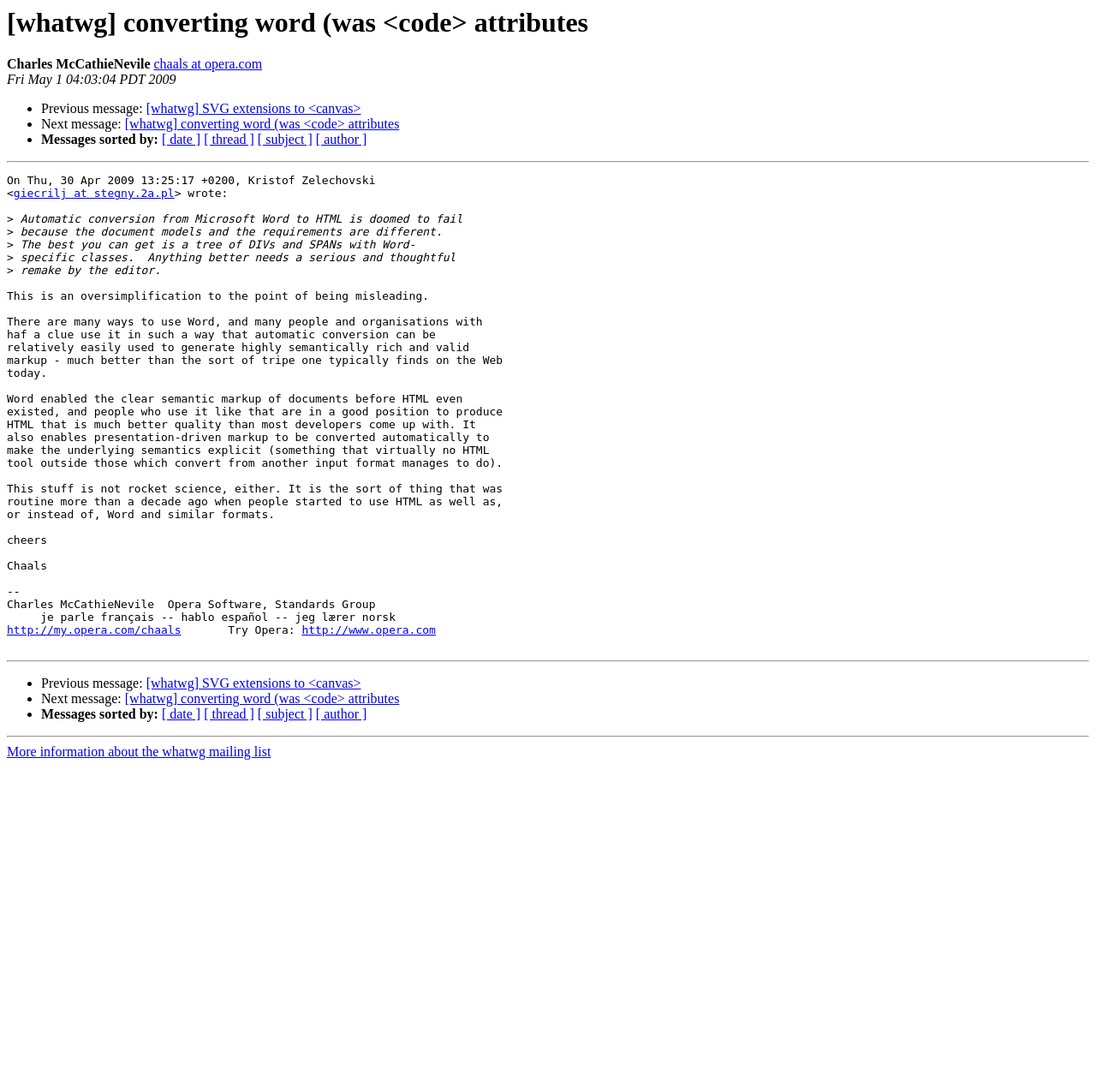Please determine the bounding box coordinates of the element's region to click in order to carry out the following instruction: "Go to next message". The coordinates should be four float numbers between 0 and 1, i.e., [left, top, right, bottom].

[0.114, 0.107, 0.364, 0.12]